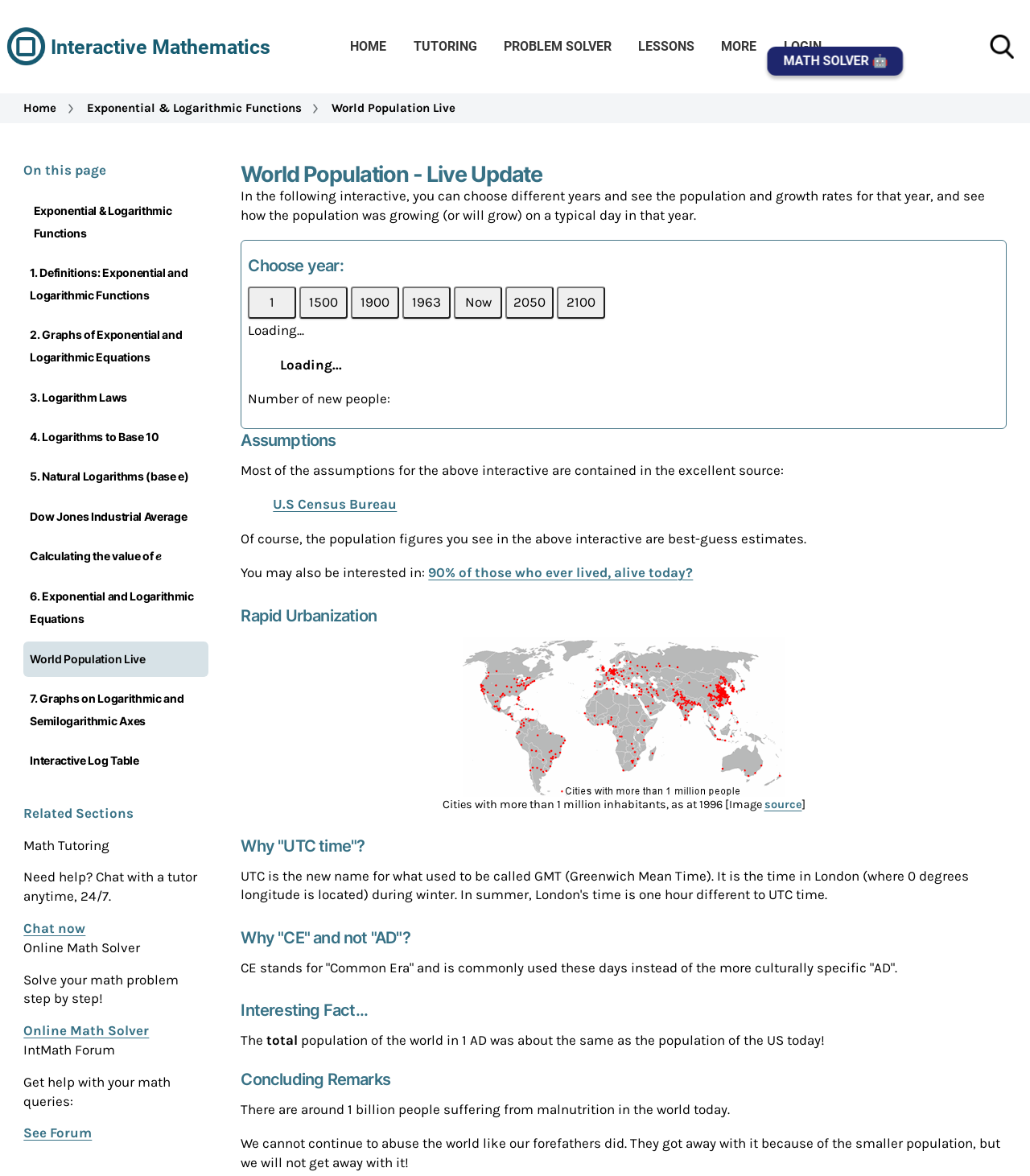What is the source of the population figures?
Give a one-word or short-phrase answer derived from the screenshot.

U.S Census Bureau